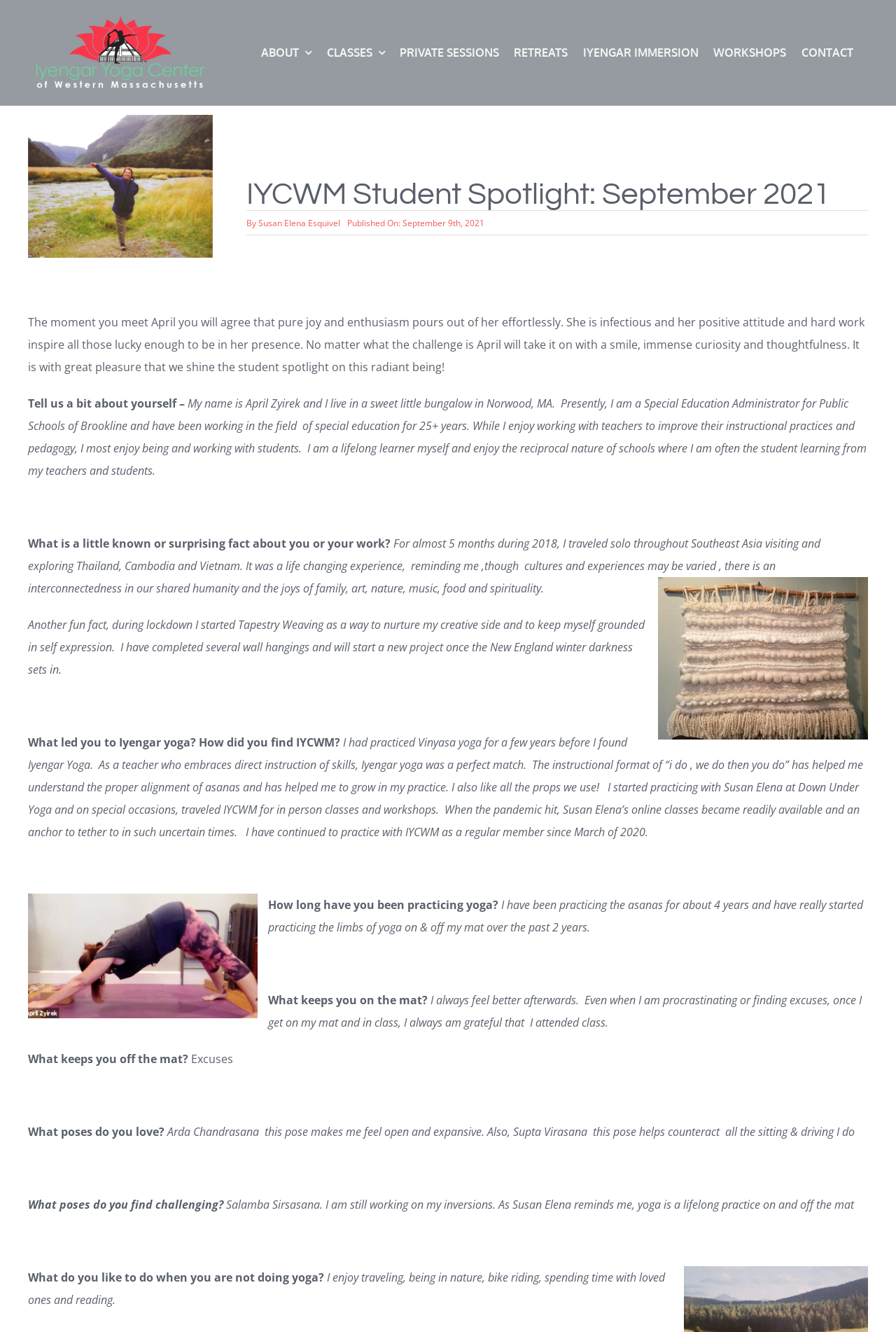Using the given element description, provide the bounding box coordinates (top-left x, top-left y, bottom-right x, bottom-right y) for the corresponding UI element in the screenshot: Susan Elena Esquivel

[0.288, 0.163, 0.38, 0.172]